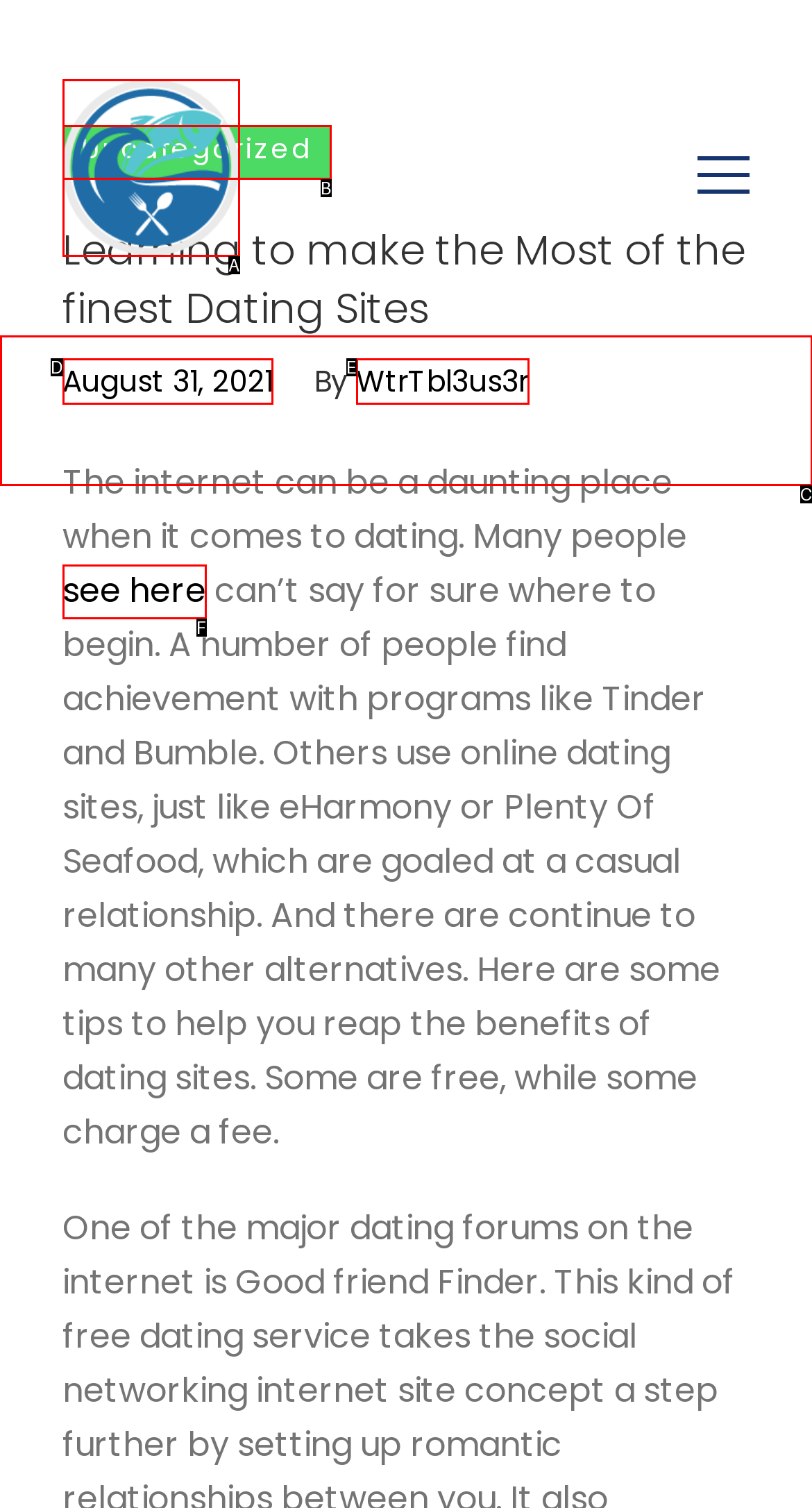Pinpoint the HTML element that fits the description: Simon Kregg Locksmith
Answer by providing the letter of the correct option.

None